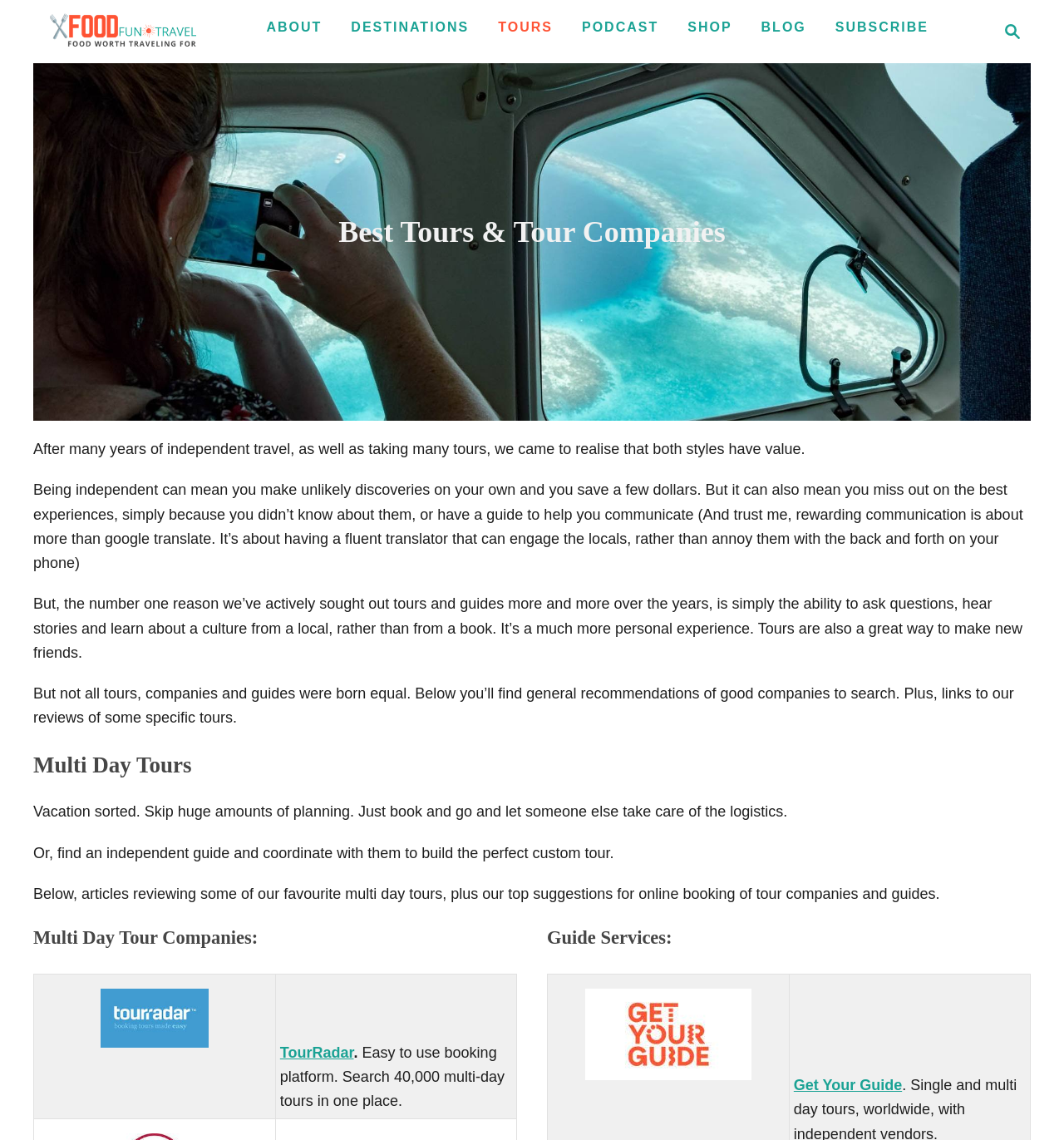Respond to the question below with a single word or phrase:
What is the name of the booking platform mentioned on this webpage?

TourRadar